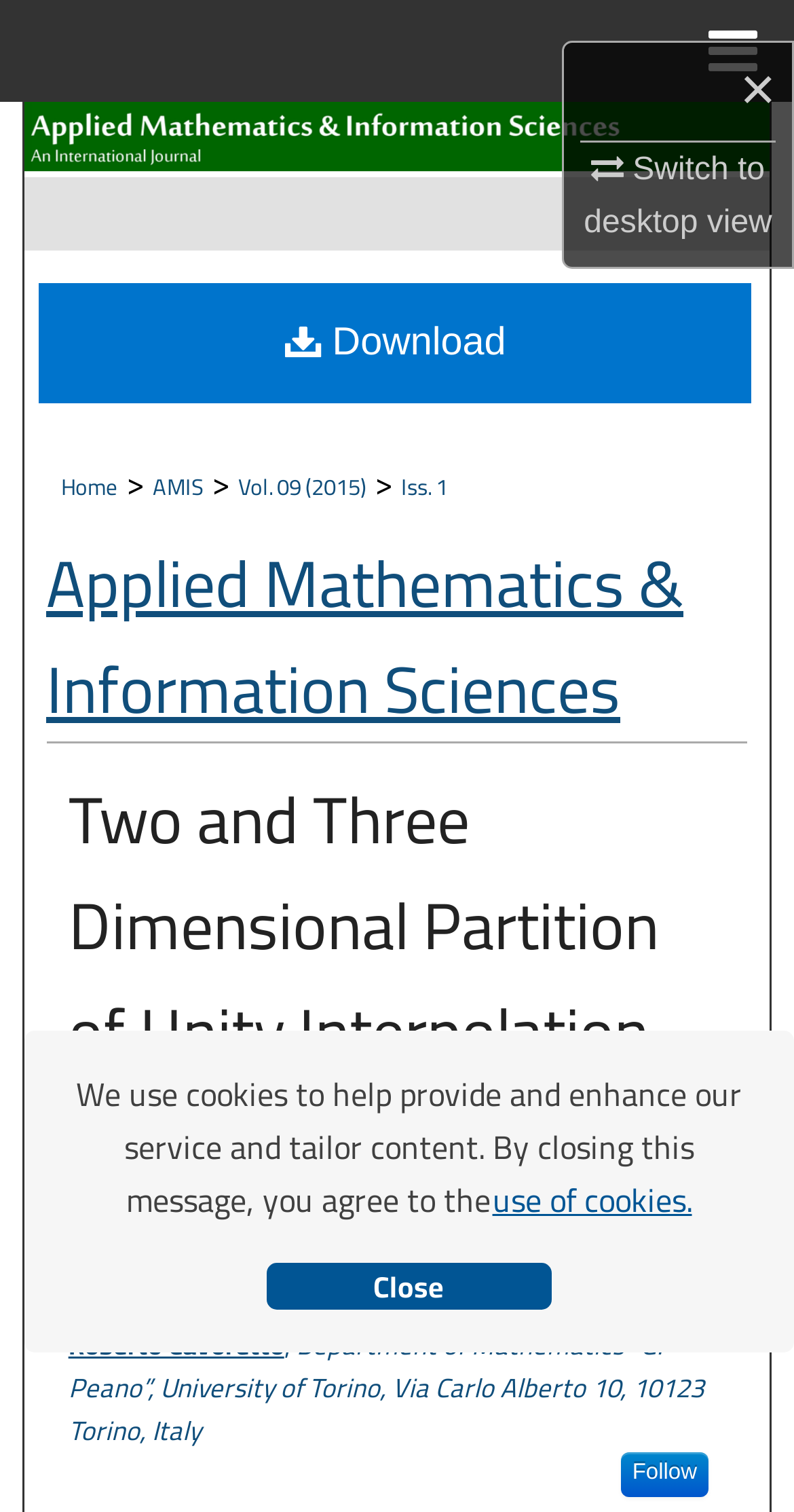Please identify the bounding box coordinates of the region to click in order to complete the given instruction: "View the authors' information". The coordinates should be four float numbers between 0 and 1, i.e., [left, top, right, bottom].

[0.086, 0.847, 0.914, 0.932]